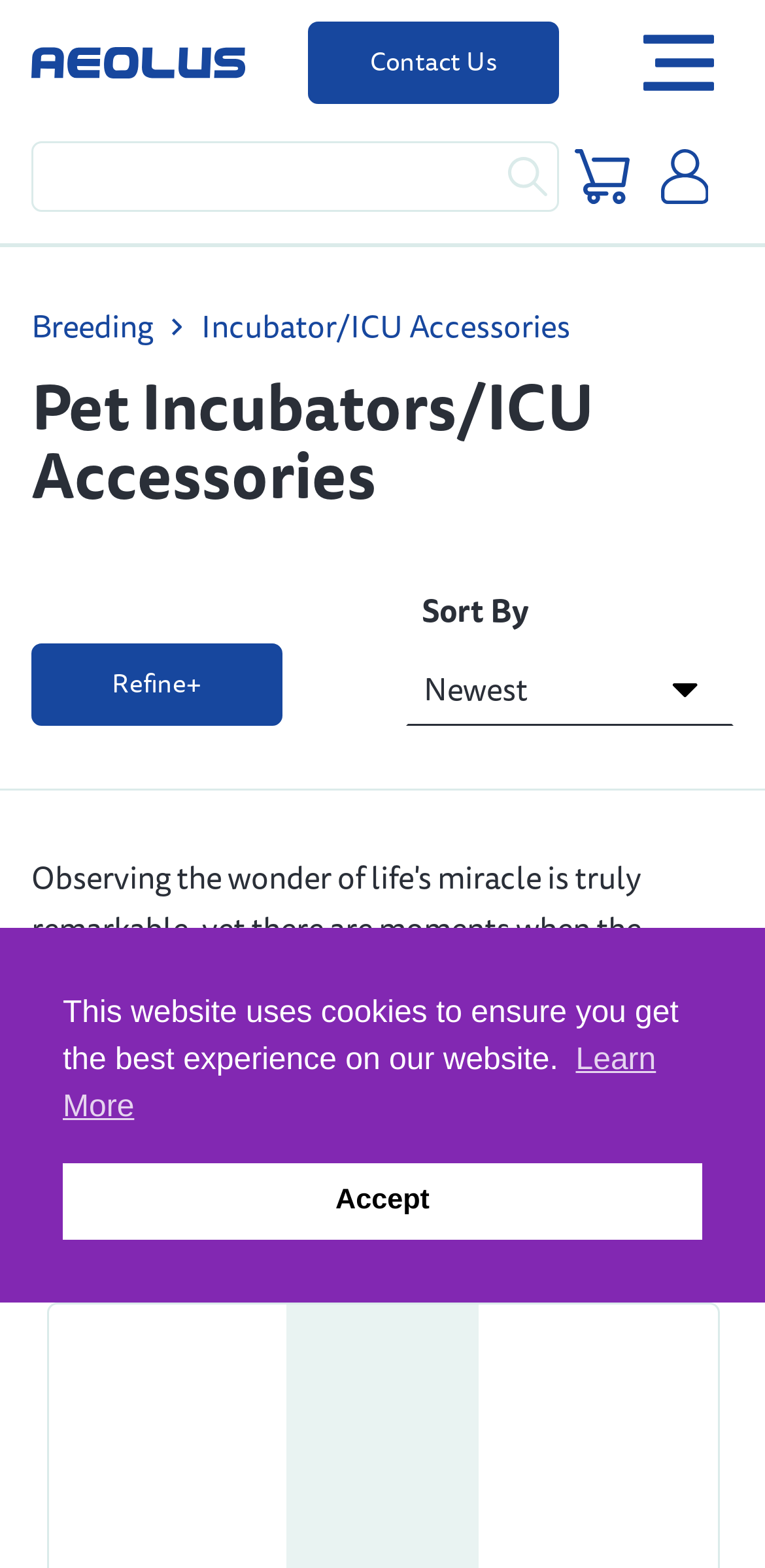Please identify the coordinates of the bounding box that should be clicked to fulfill this instruction: "contact us".

[0.403, 0.014, 0.731, 0.066]